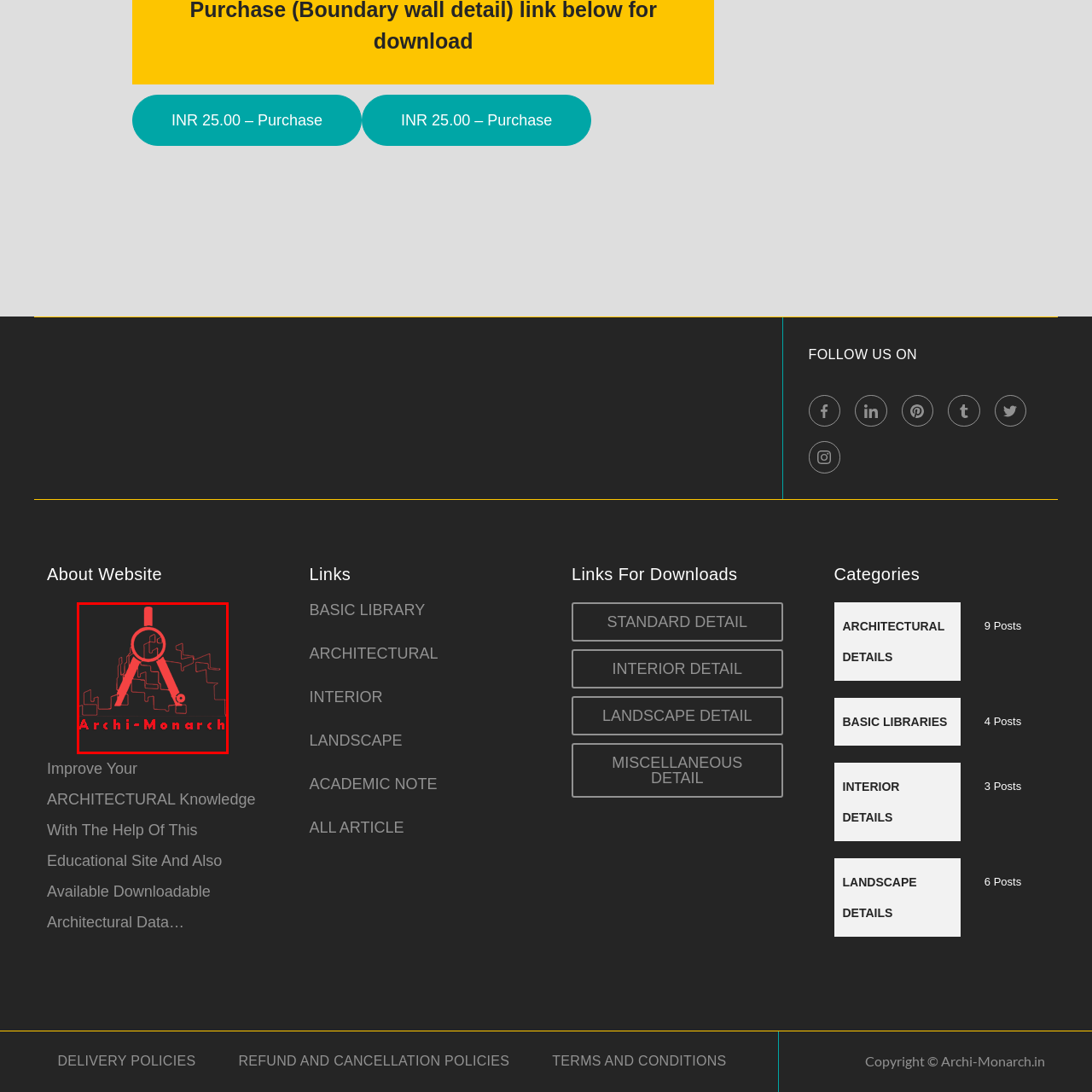Please examine the section highlighted with a blue border and provide a thorough response to the following question based on the visual information: 
What is the font color of the text 'Archi-Monarch'?

The font color of the text 'Archi-Monarch' is red because the caption states that the name 'Archi-Monarch' is rendered in a 'bold, red font', which indicates that the font color is red.